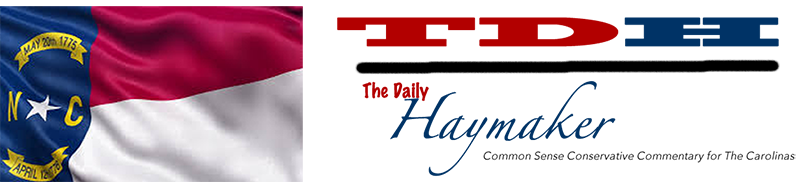Describe all the elements visible in the image meticulously.

The image features the logo of "The Daily Haymaker," prominently displaying its title in a bold, stylized font. On the left side, the North Carolina state flag flutters in the background, symbolizing the publication's regional focus and roots. The logo includes the acronym "TDH" in striking red and blue letters, reinforcing its identity, while the tagline below, "Common Sense Conservative Commentary for The Carolinas," highlights the publication's commitment to providing conservative viewpoints relevant to North Carolina and the surrounding areas. The overall design conveys a sense of regional pride and a dedication to political discourse.